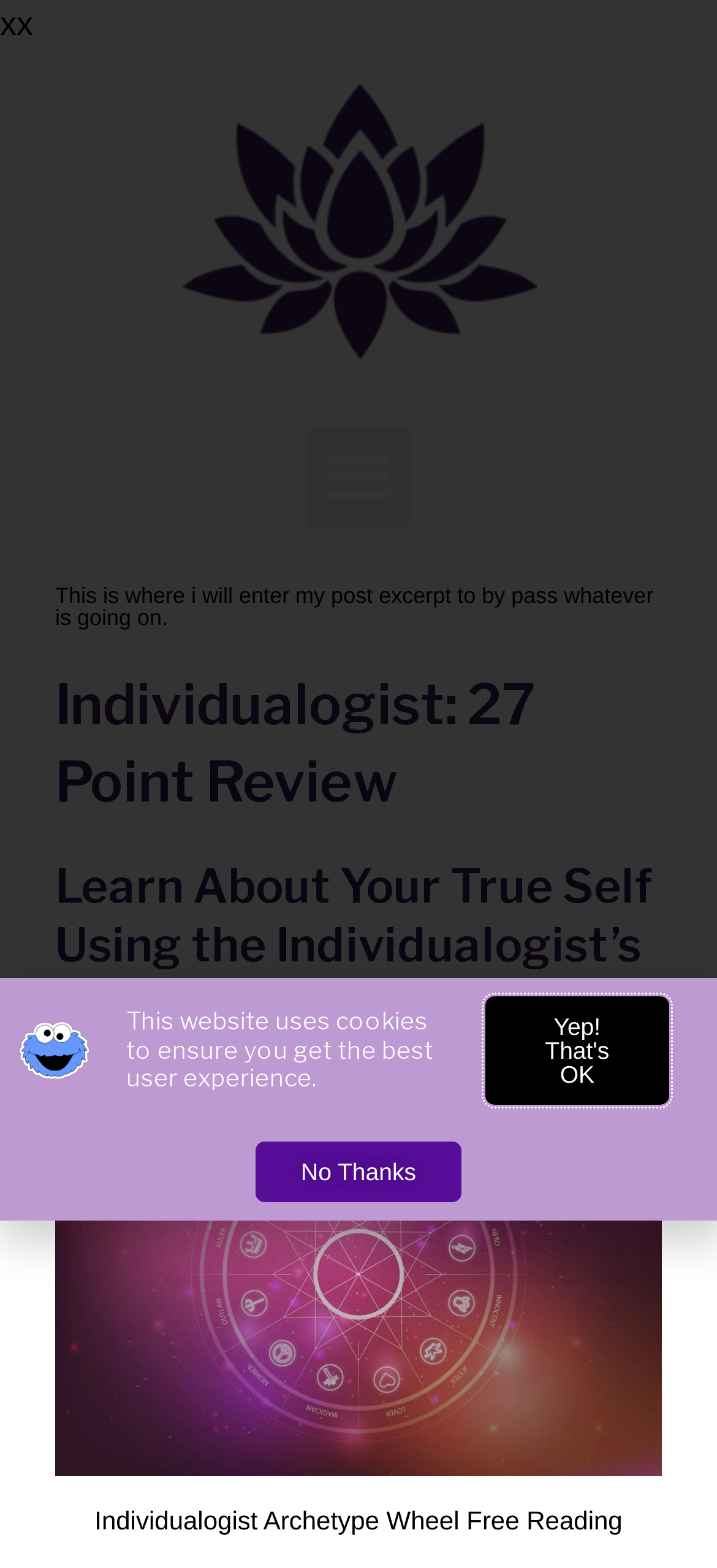Using the webpage screenshot, locate the HTML element that fits the following description and provide its bounding box: "Yep! That's OK".

[0.676, 0.635, 0.934, 0.705]